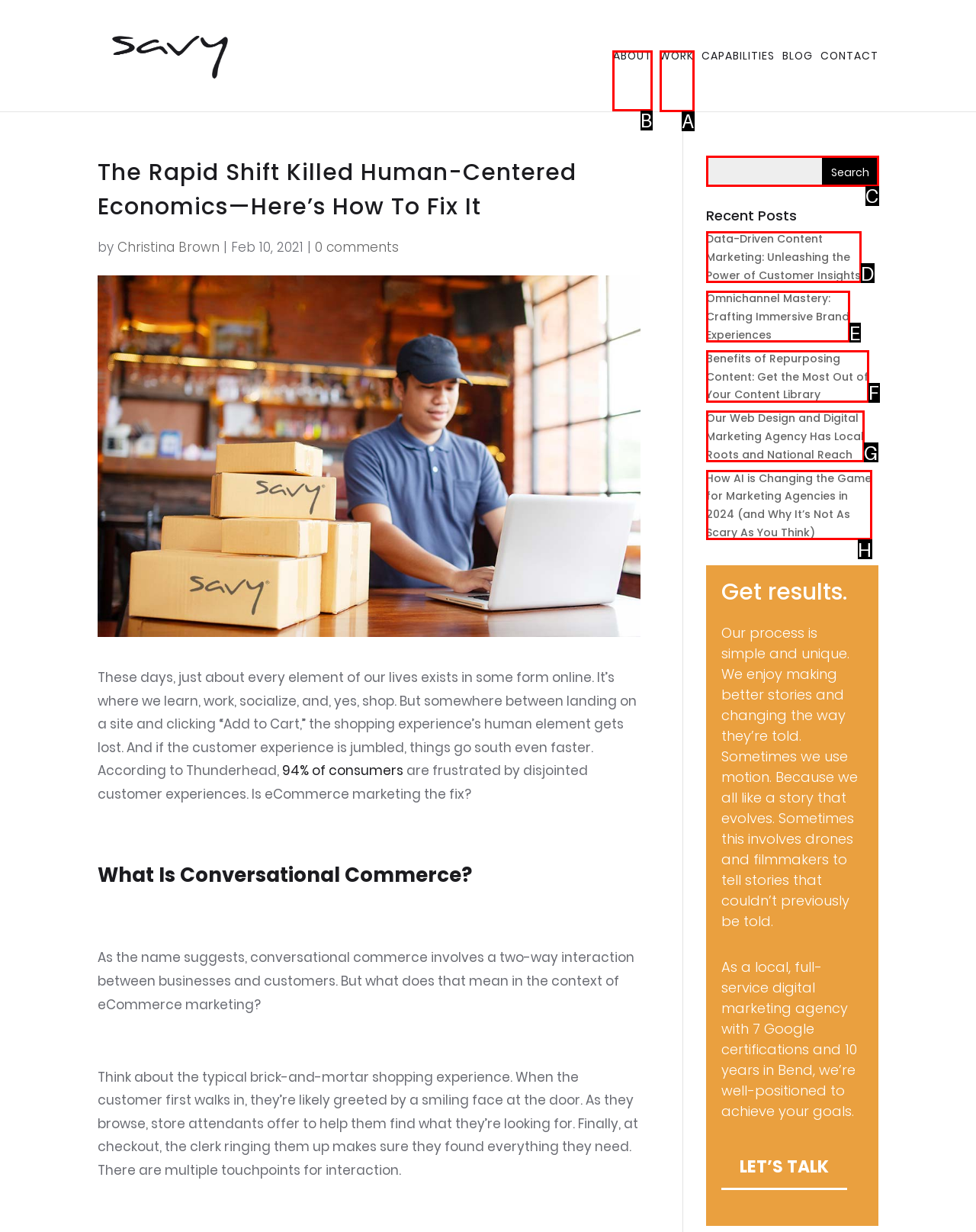Identify the correct option to click in order to complete this task: Click the ABOUT link
Answer with the letter of the chosen option directly.

B